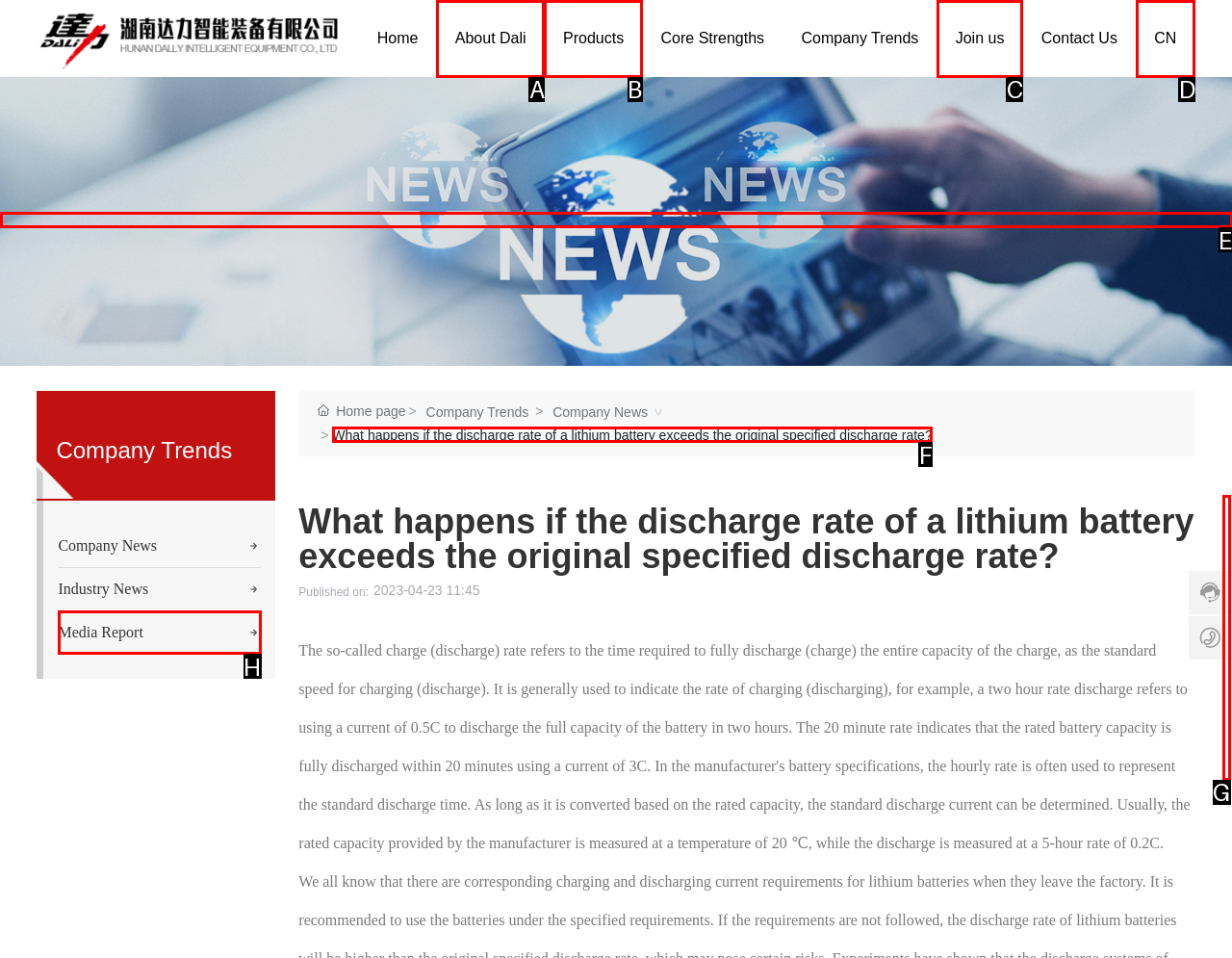Indicate the UI element to click to perform the task: Read the article about lithium battery discharge rate. Reply with the letter corresponding to the chosen element.

F